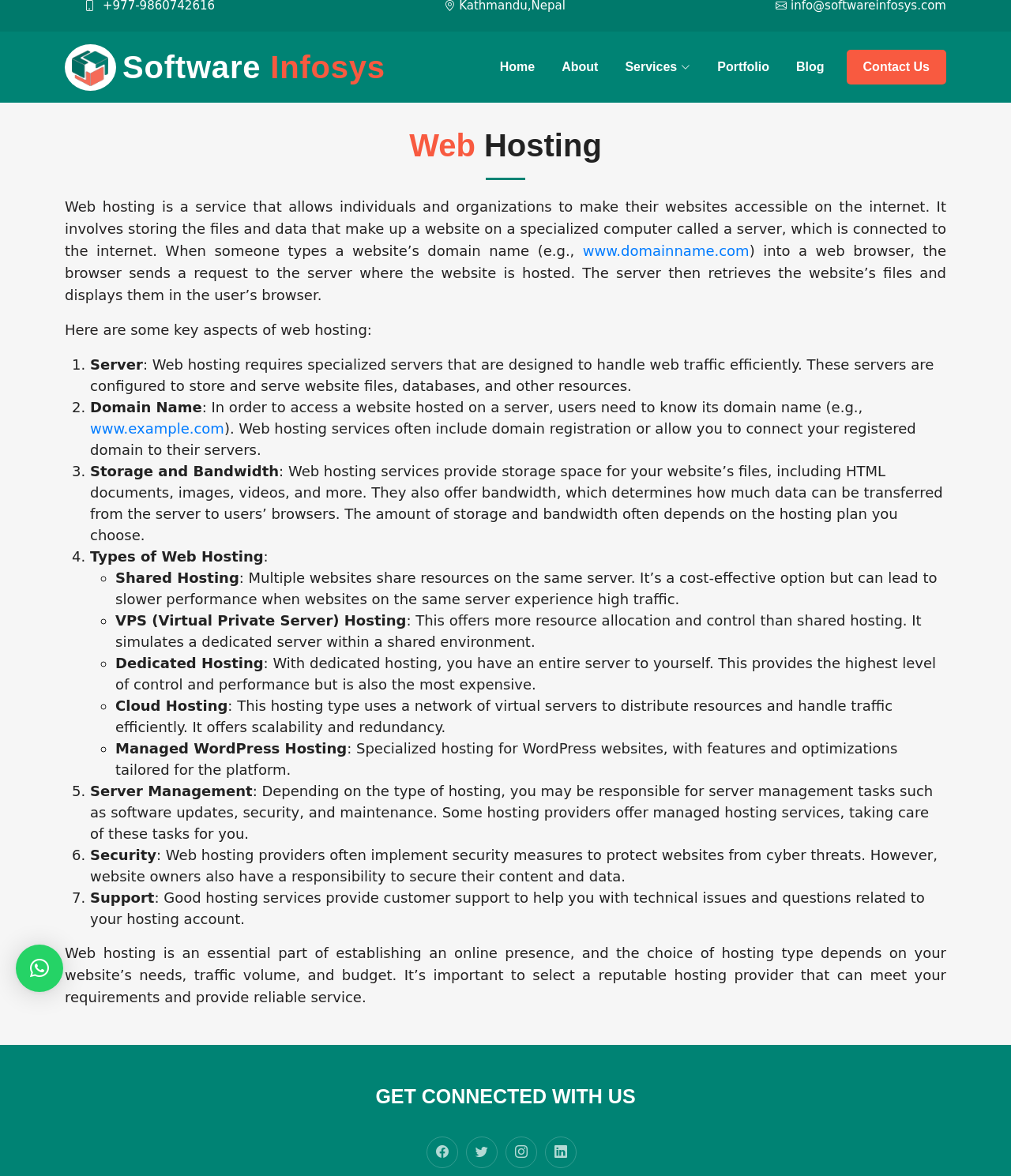Please provide a comprehensive response to the question based on the details in the image: What is the purpose of server management?

According to the webpage, server management involves tasks such as software updates, security, and maintenance, which may be the responsibility of the website owner or the hosting provider, depending on the type of hosting.